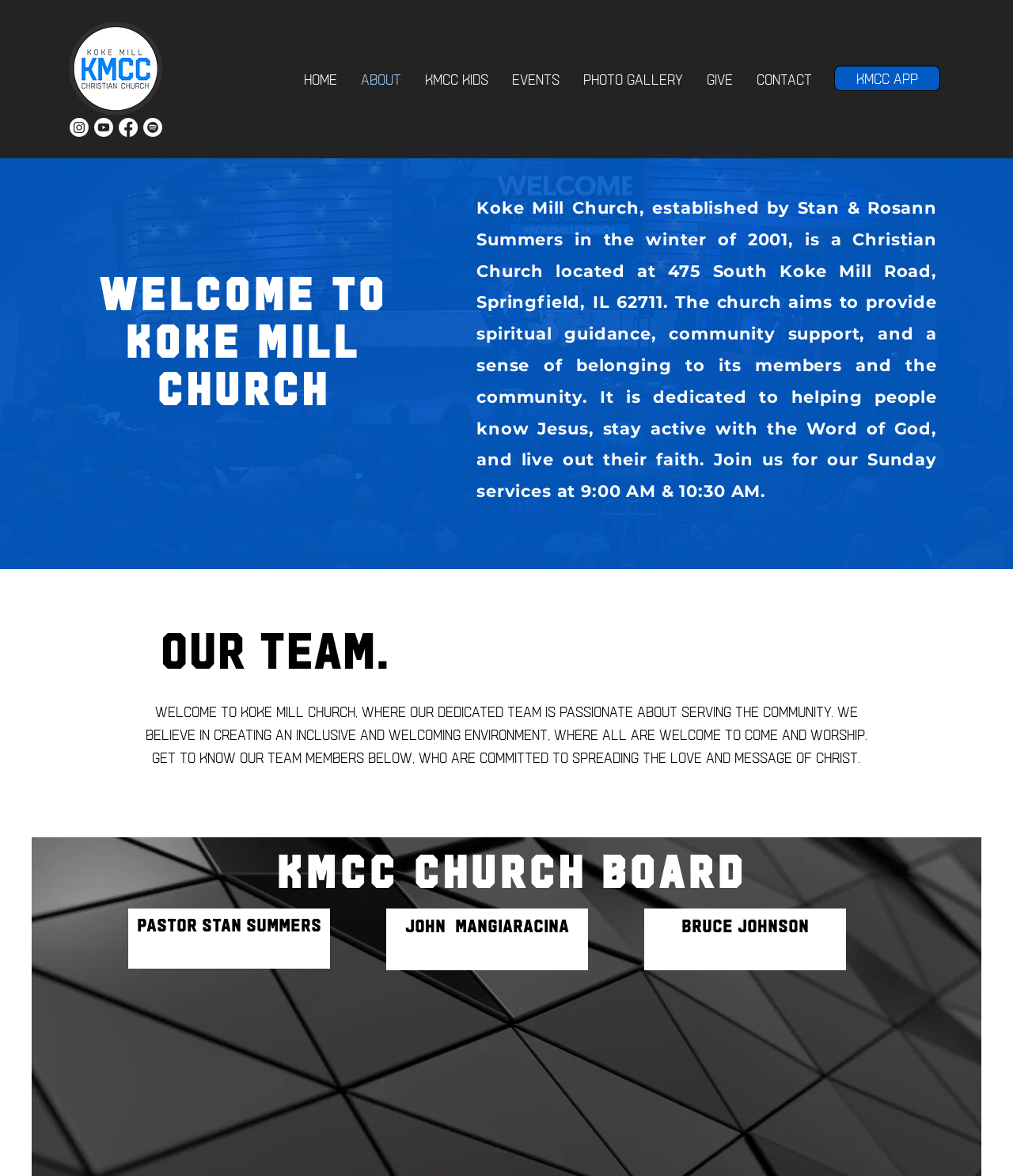Provide a brief response to the question using a single word or phrase: 
What is the name of the church?

Koke Mill Church